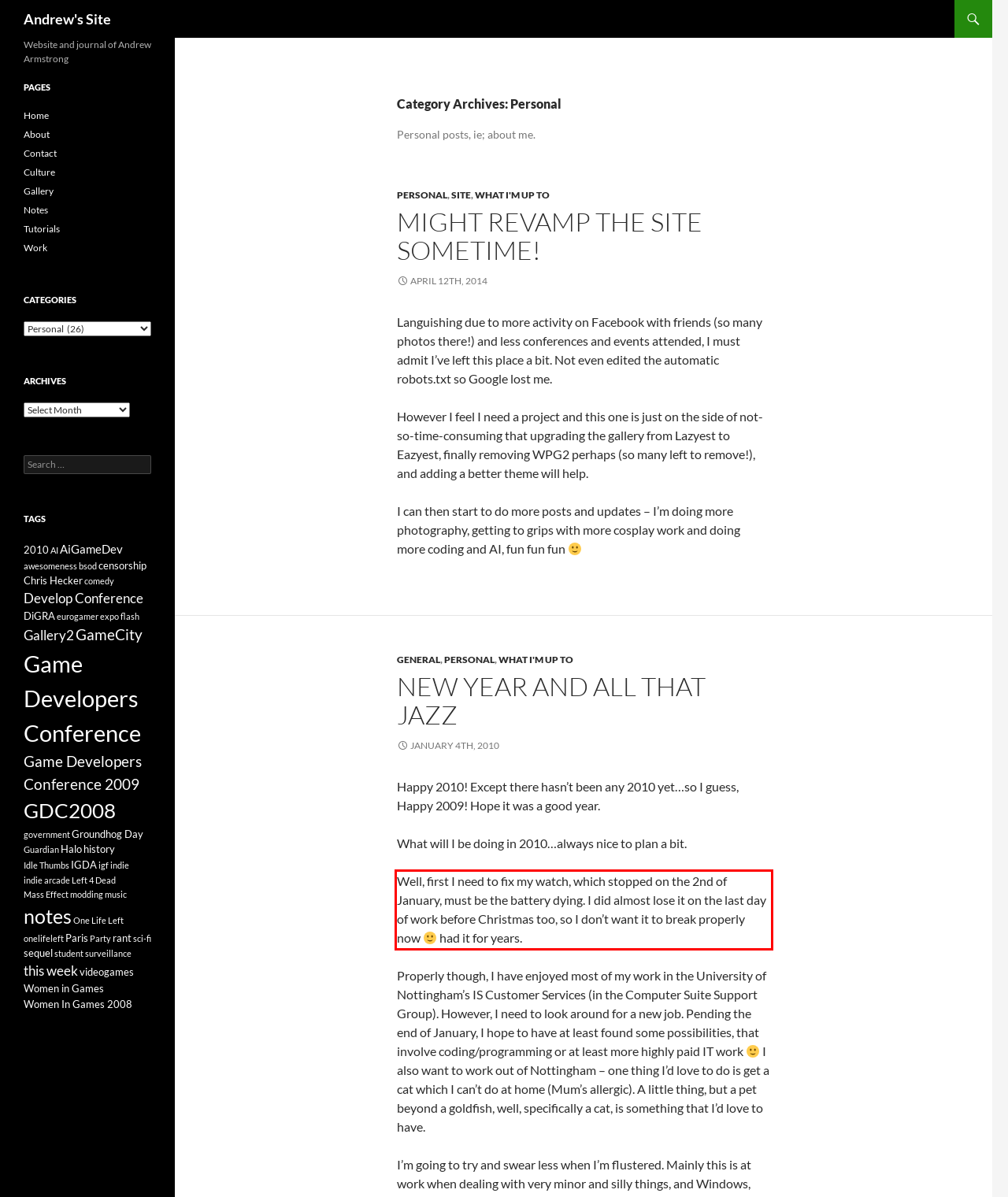You are presented with a screenshot containing a red rectangle. Extract the text found inside this red bounding box.

Well, first I need to fix my watch, which stopped on the 2nd of January, must be the battery dying. I did almost lose it on the last day of work before Christmas too, so I don’t want it to break properly now had it for years.